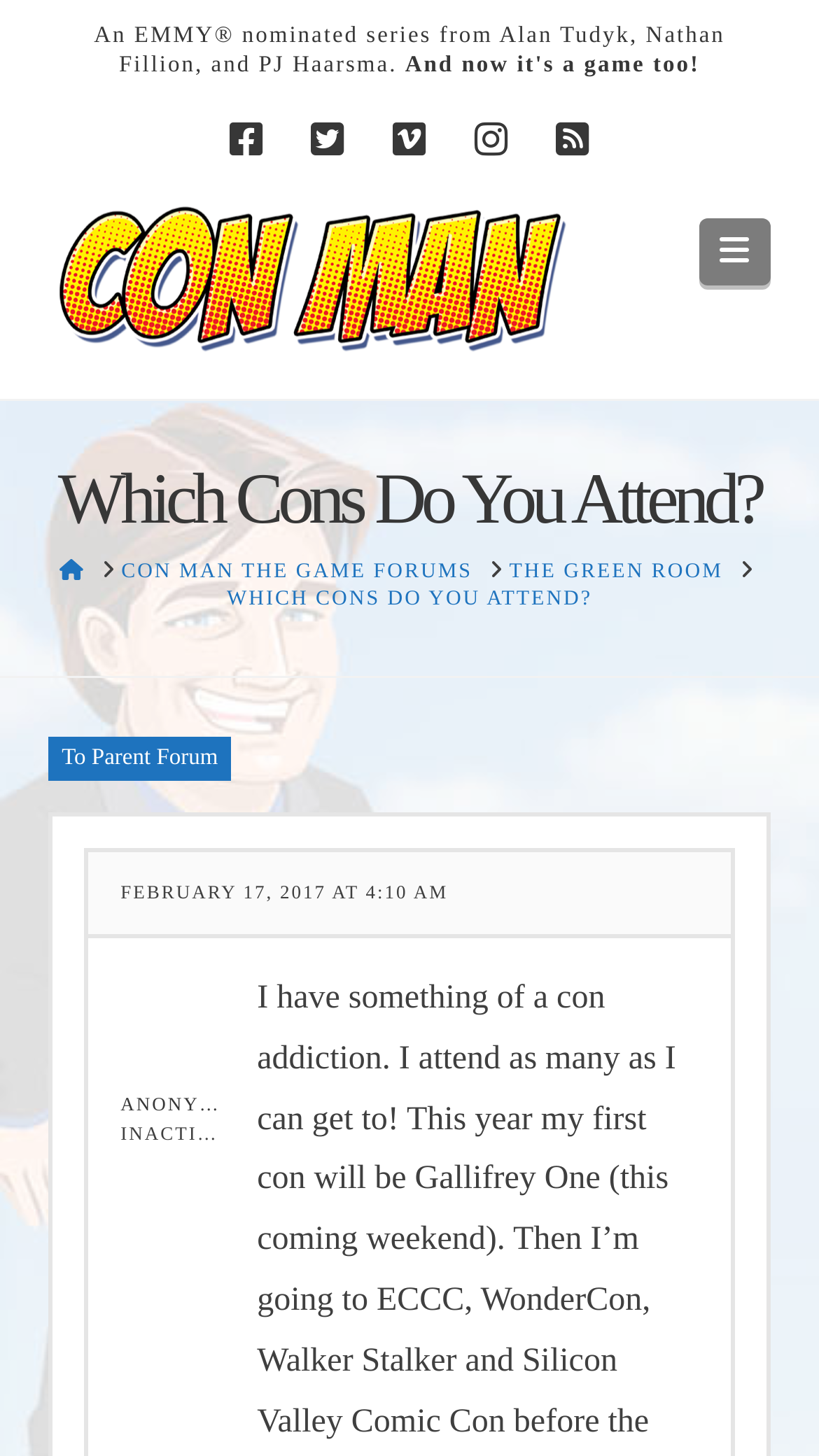Using the elements shown in the image, answer the question comprehensively: What is the name of the series?

The name of the series can be found in the link 'Con Man' which is located at the top of the webpage, and also in the image with the same name.